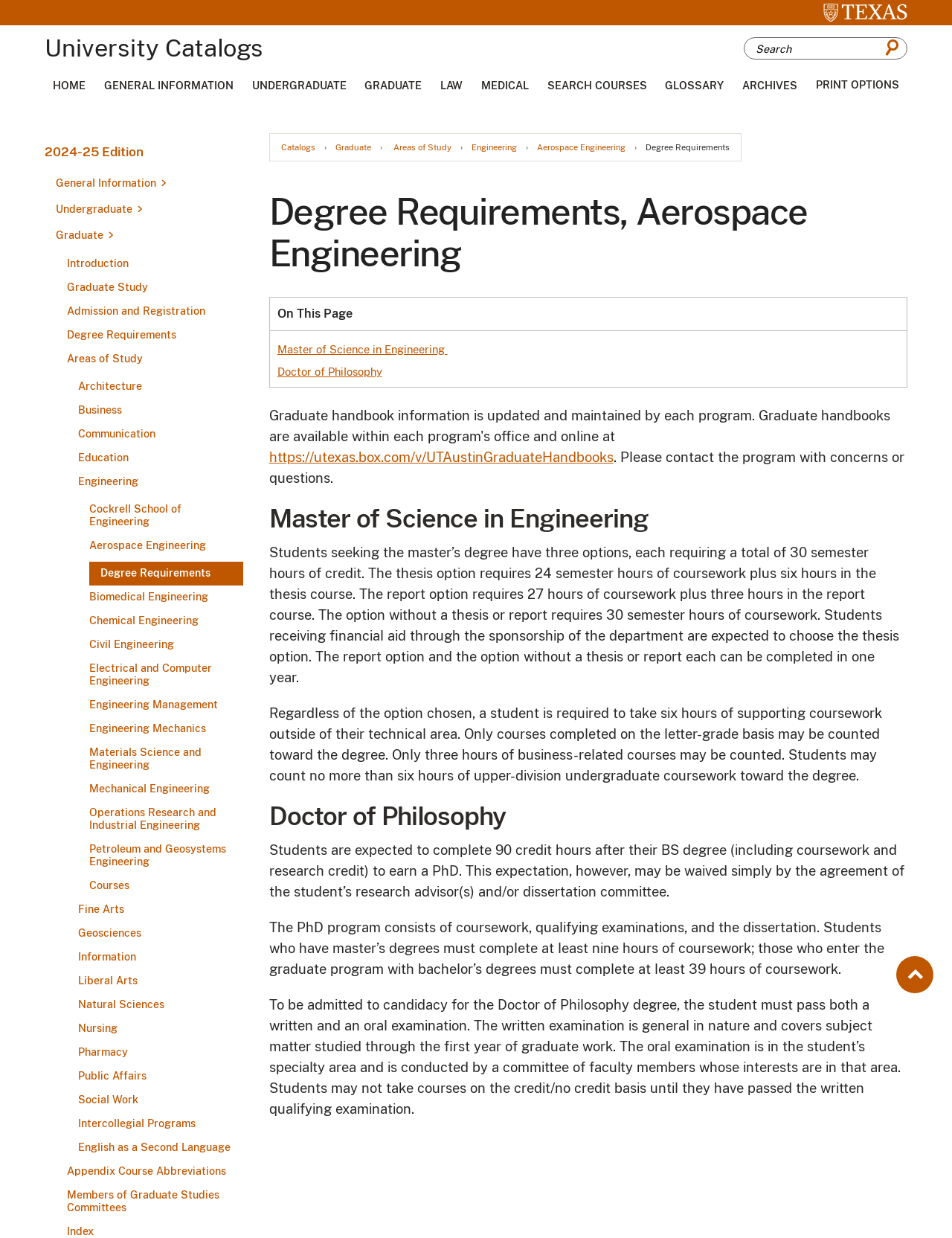Identify the bounding box coordinates of the section that should be clicked to achieve the task described: "Go to Aerospace Engineering".

[0.082, 0.431, 0.255, 0.451]